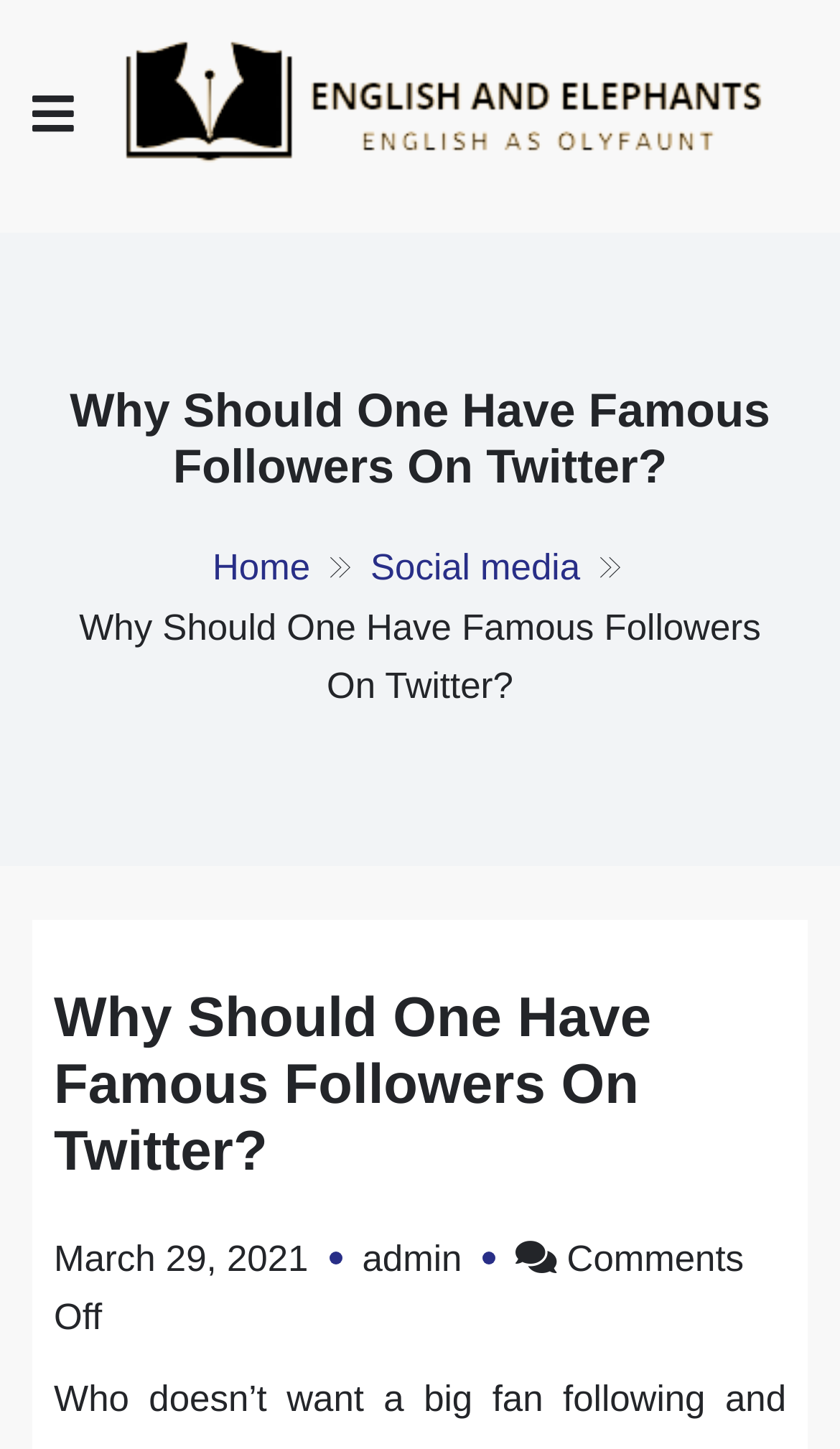Find the bounding box coordinates for the area that must be clicked to perform this action: "Go to the Home page".

[0.253, 0.378, 0.369, 0.406]